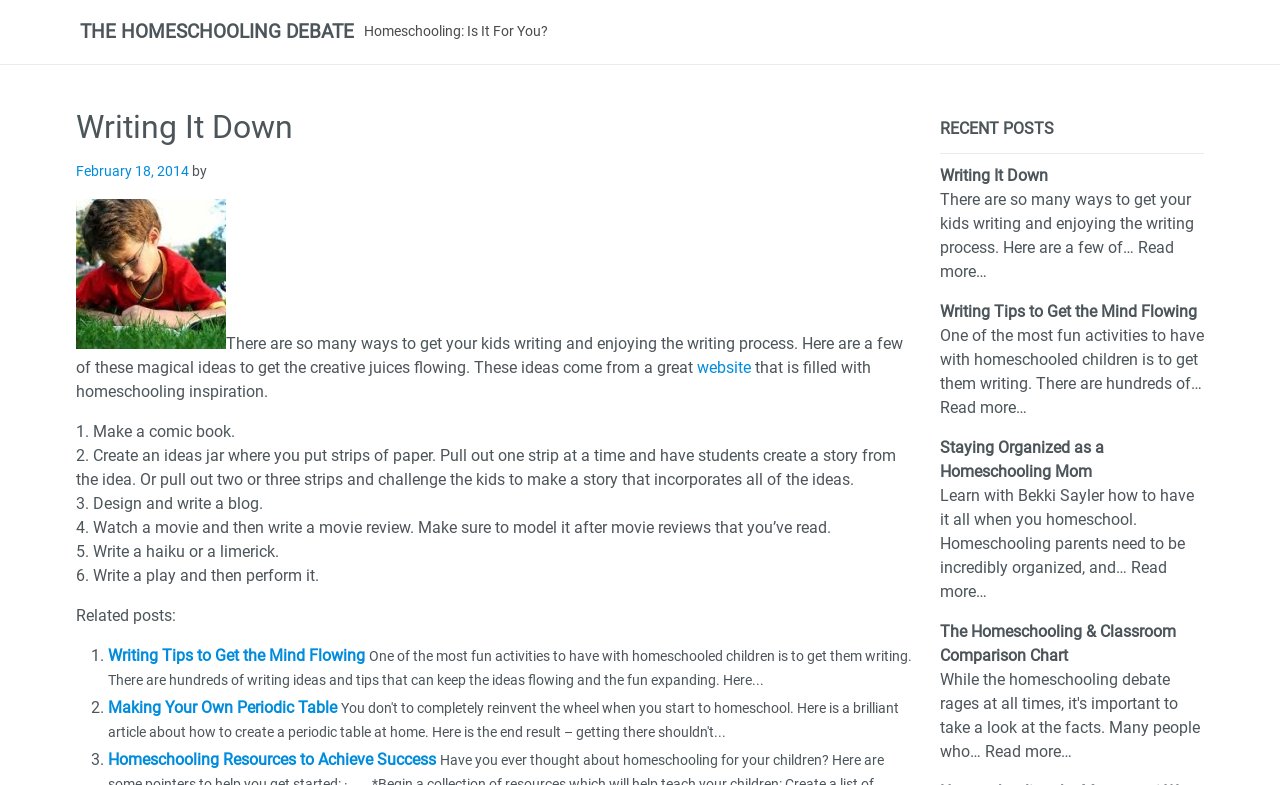Please pinpoint the bounding box coordinates for the region I should click to adhere to this instruction: "Explore the related post about writing tips".

[0.084, 0.822, 0.285, 0.847]